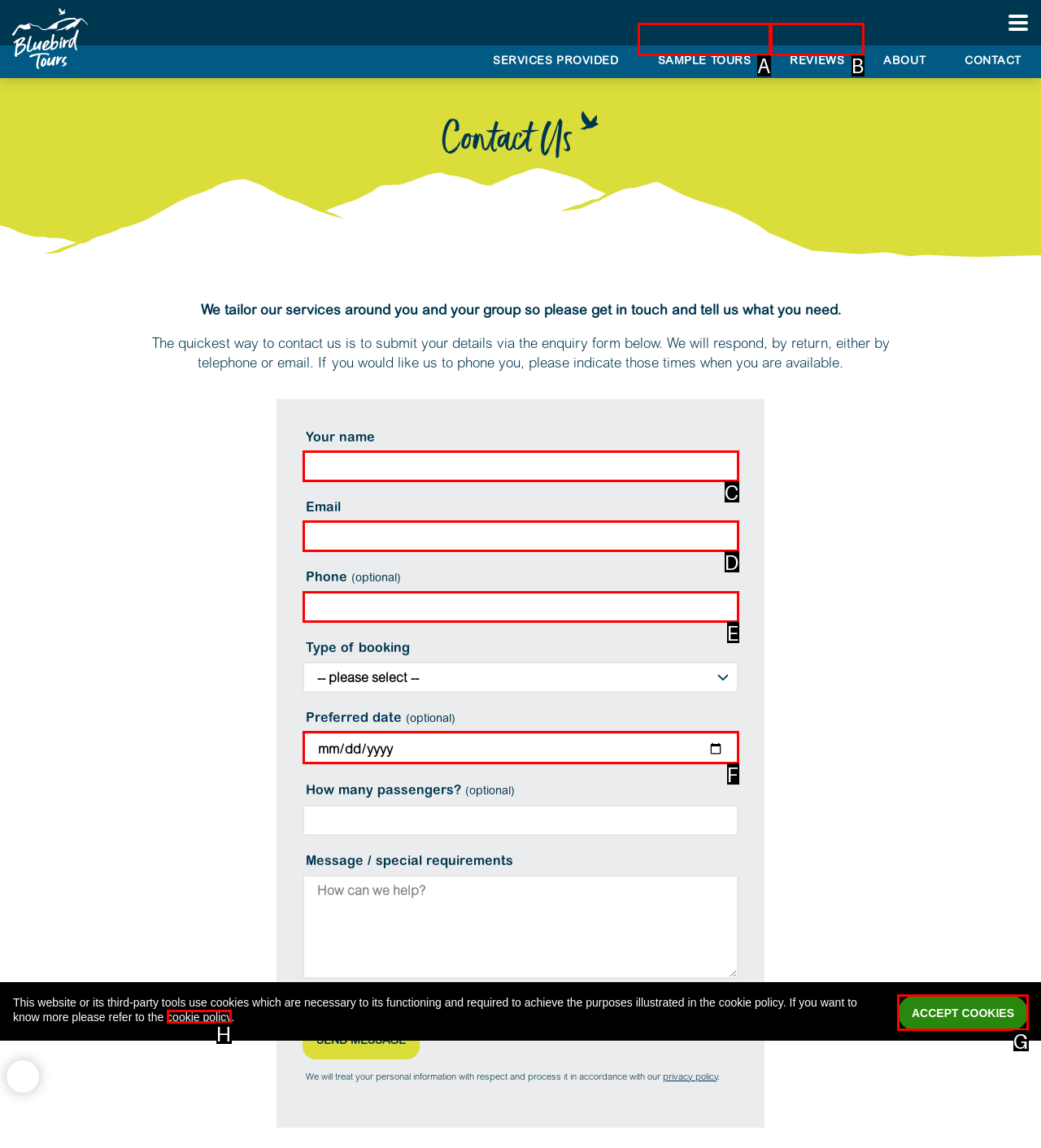Determine which option matches the element description: Sample Tours
Answer using the letter of the correct option.

A